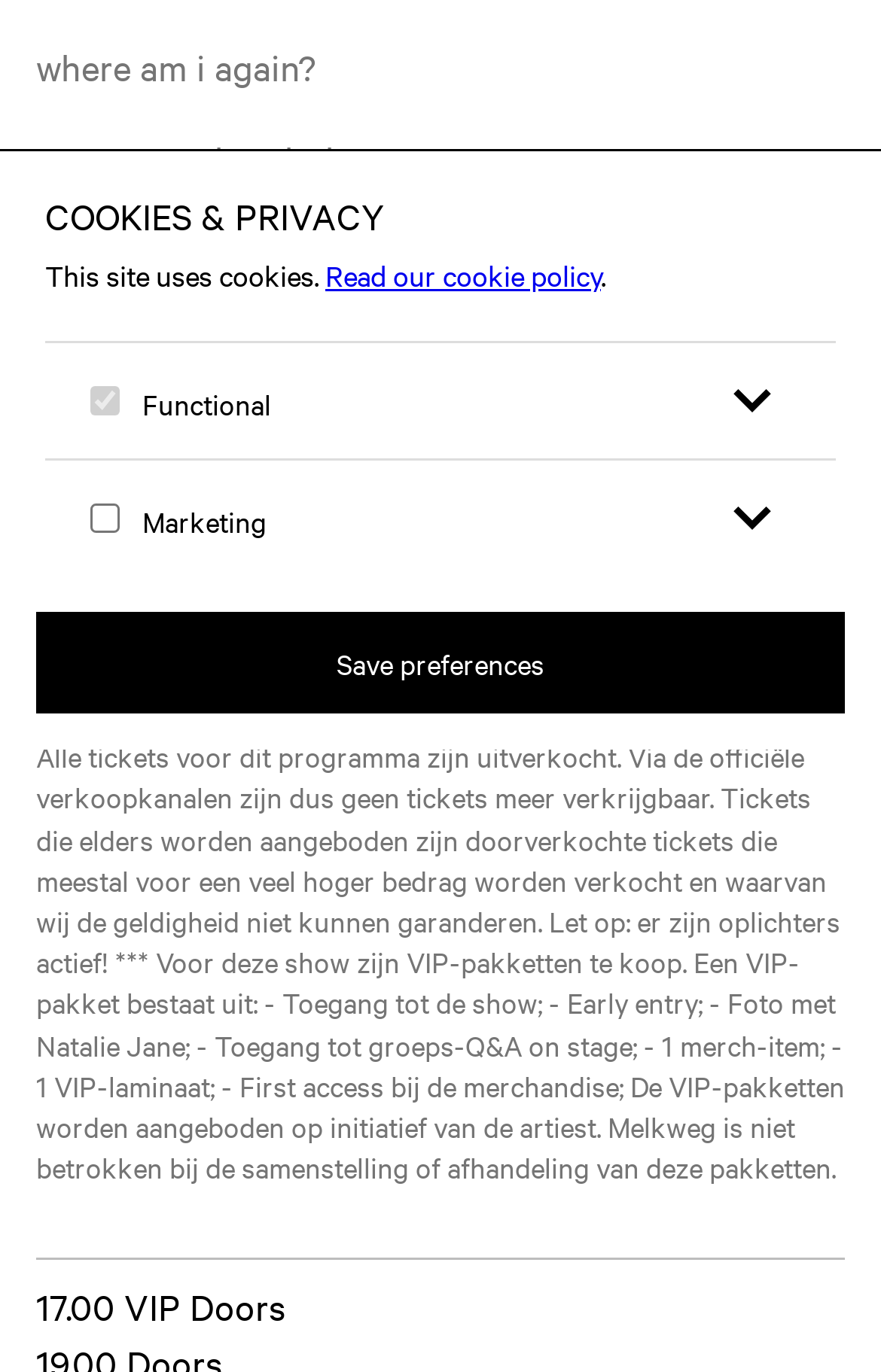Predict the bounding box of the UI element based on the description: "parent_node: Marketing aria-label="Toggle cookie tab"". The coordinates should be four float numbers between 0 and 1, formatted as [left, top, right, bottom].

[0.756, 0.336, 0.949, 0.42]